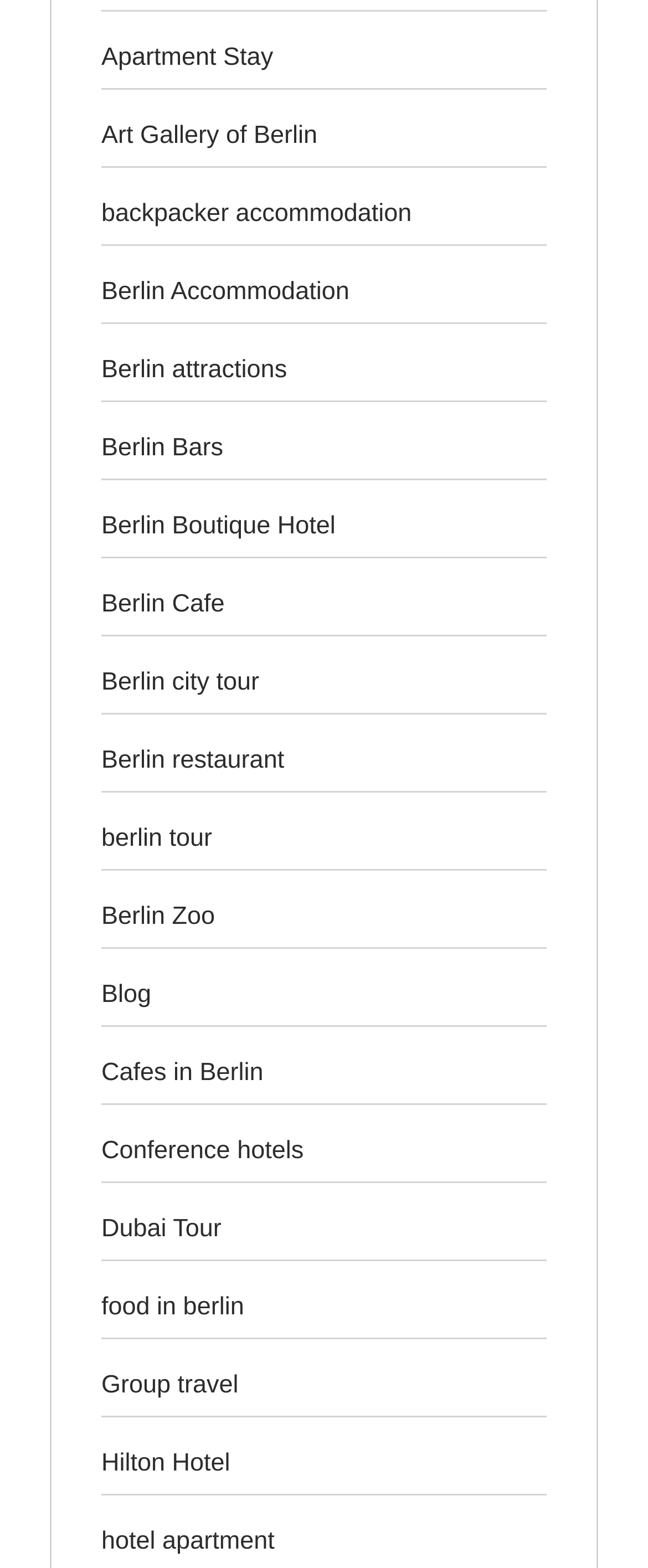Are there any links to hotels on the webpage?
Using the visual information from the image, give a one-word or short-phrase answer.

Yes